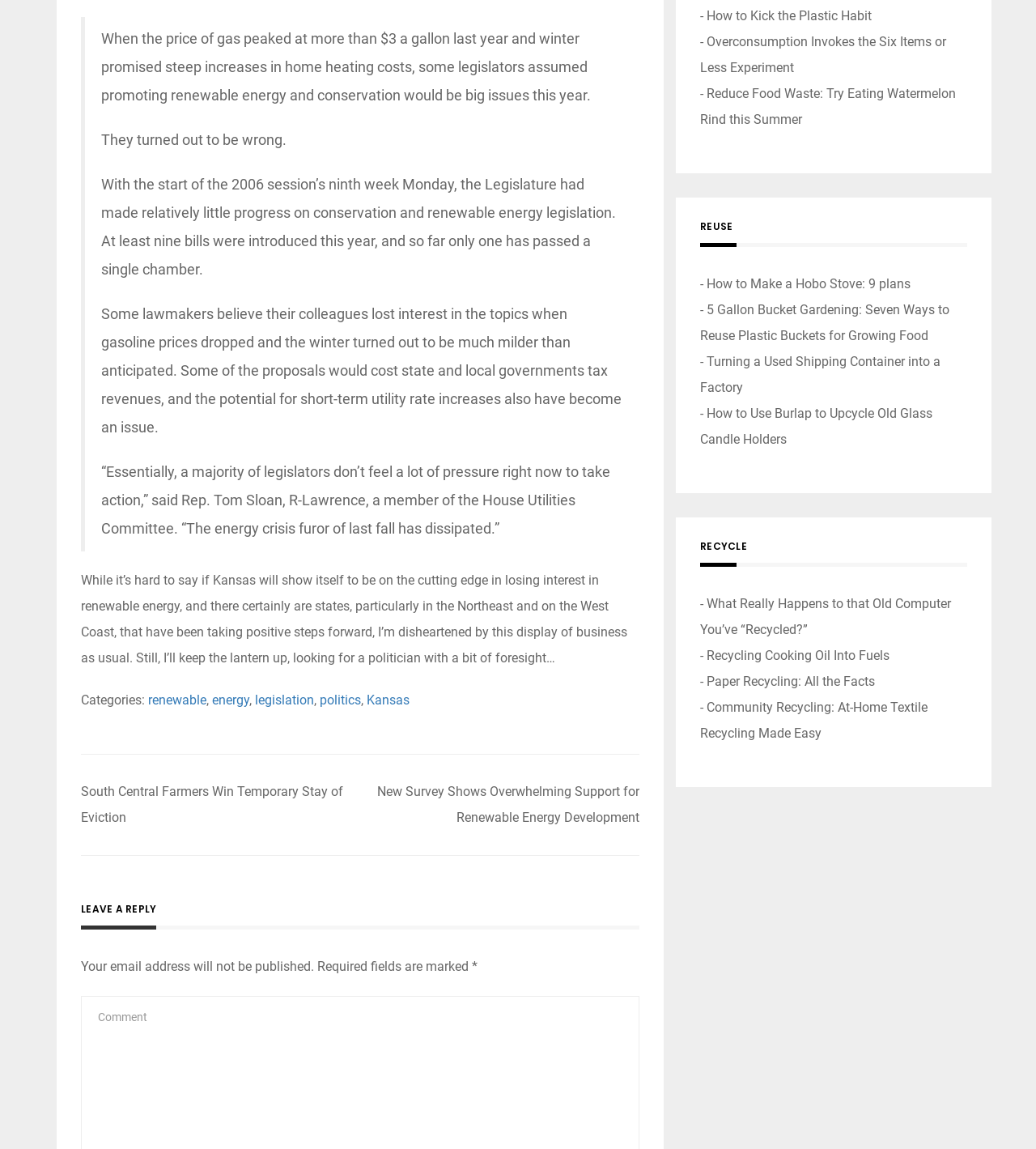Calculate the bounding box coordinates for the UI element based on the following description: "Back to article catalog". Ensure the coordinates are four float numbers between 0 and 1, i.e., [left, top, right, bottom].

None